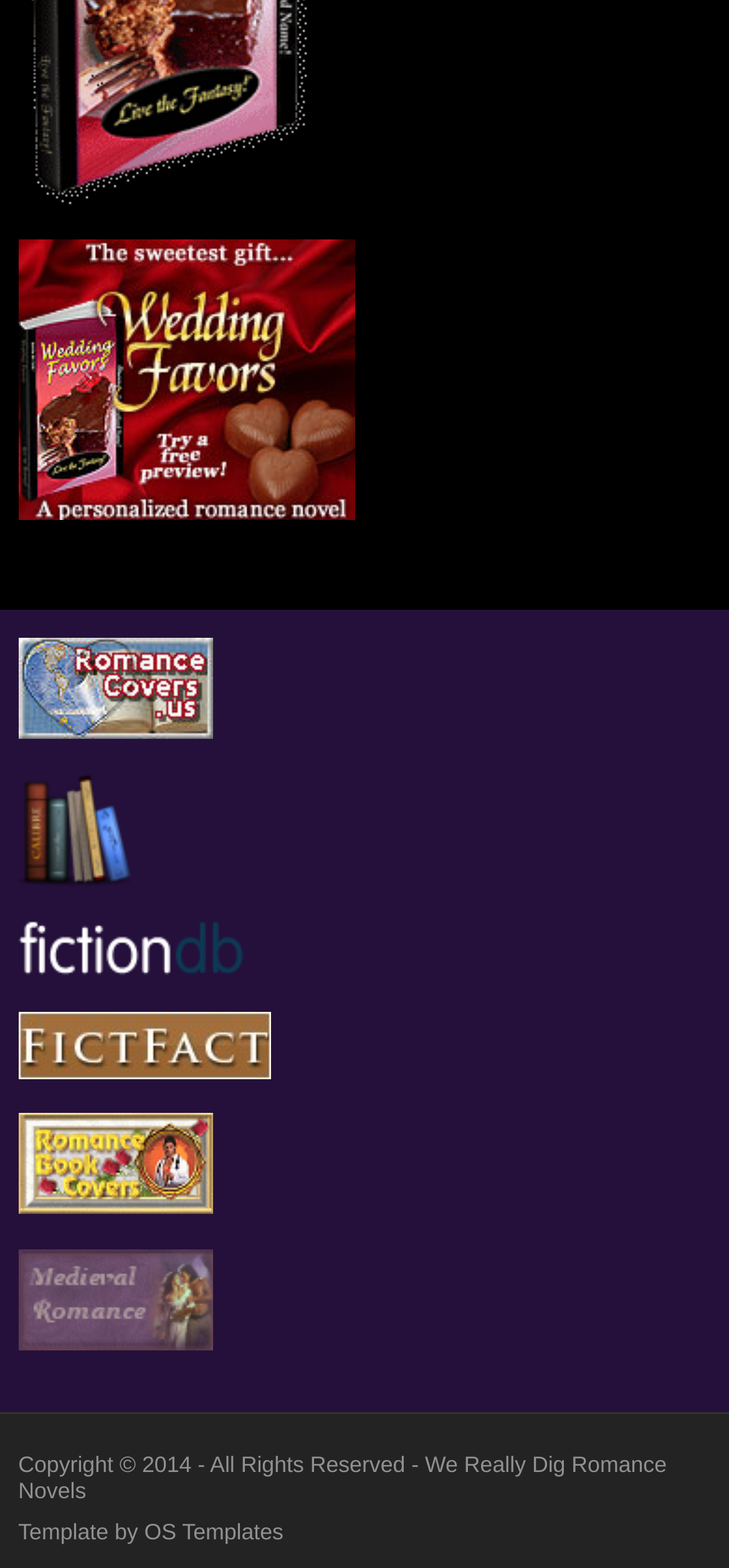Please reply to the following question with a single word or a short phrase:
What is the first link on the webpage?

Personalized Wedding Romance